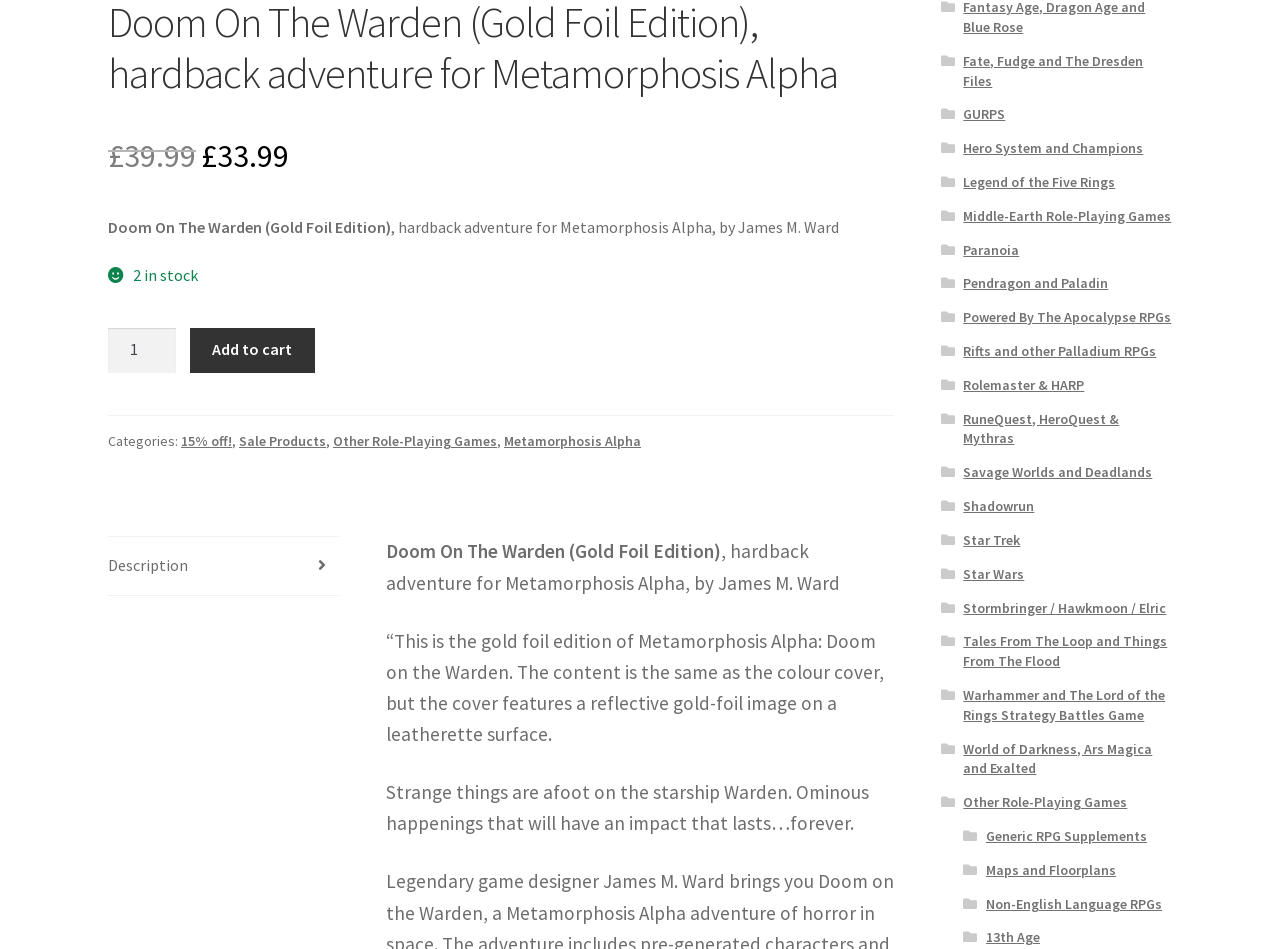Provide a single word or phrase to answer the given question: 
What is the original price of the product?

£39.99